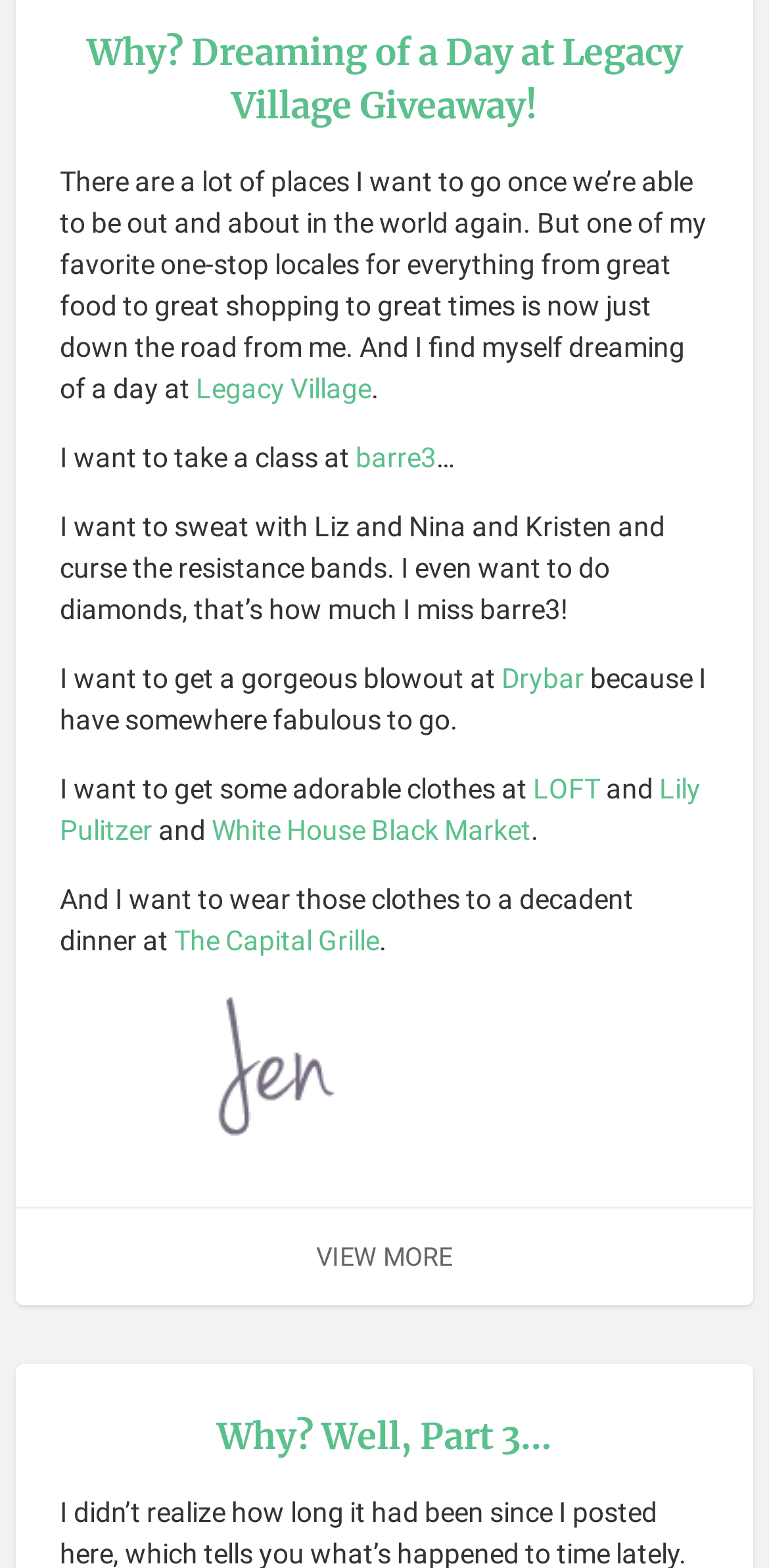Show me the bounding box coordinates of the clickable region to achieve the task as per the instruction: "Click on the link to read more about Legacy Village".

[0.254, 0.237, 0.483, 0.257]